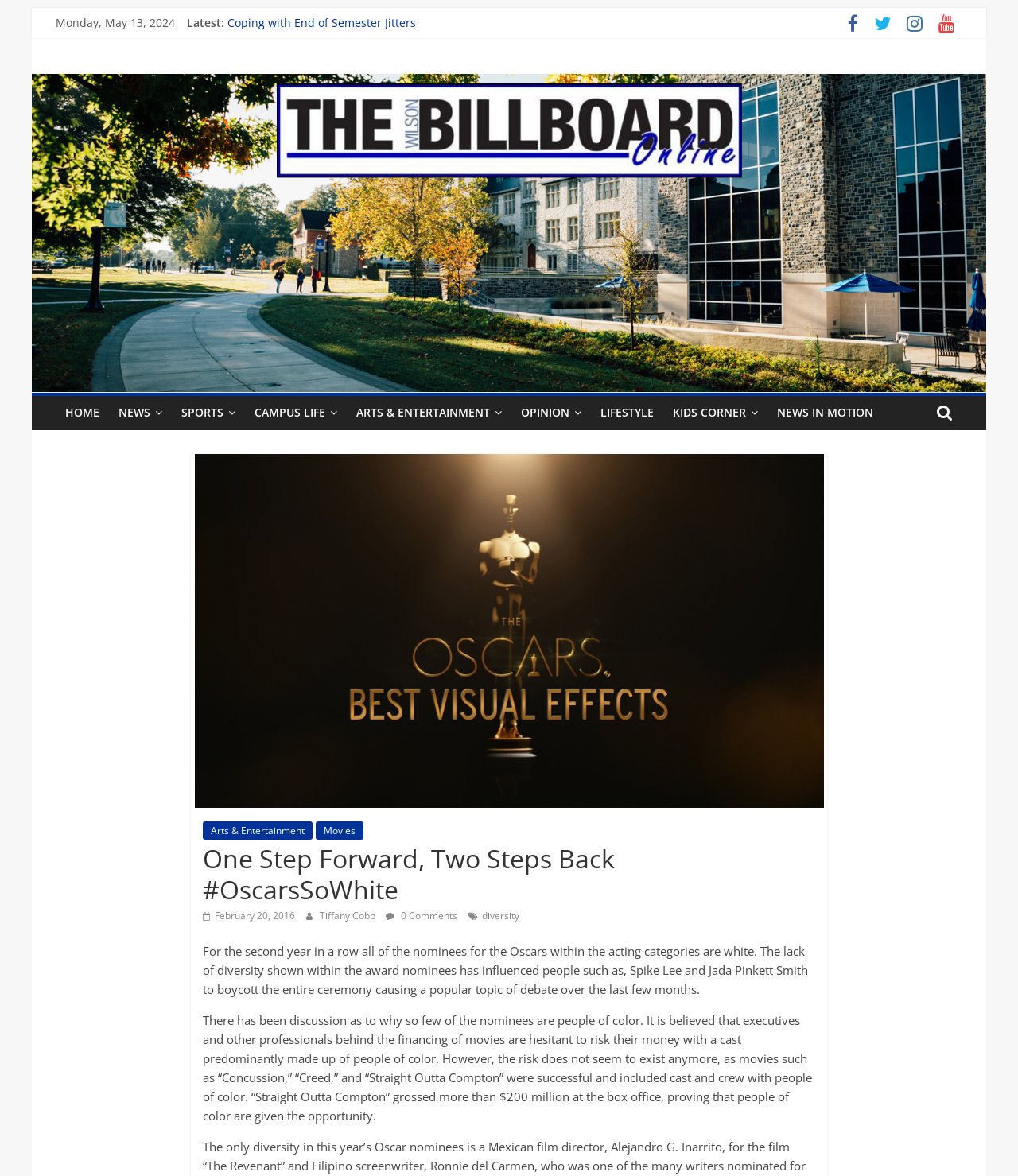Provide a one-word or short-phrase response to the question:
How many links are there in the top navigation menu?

9